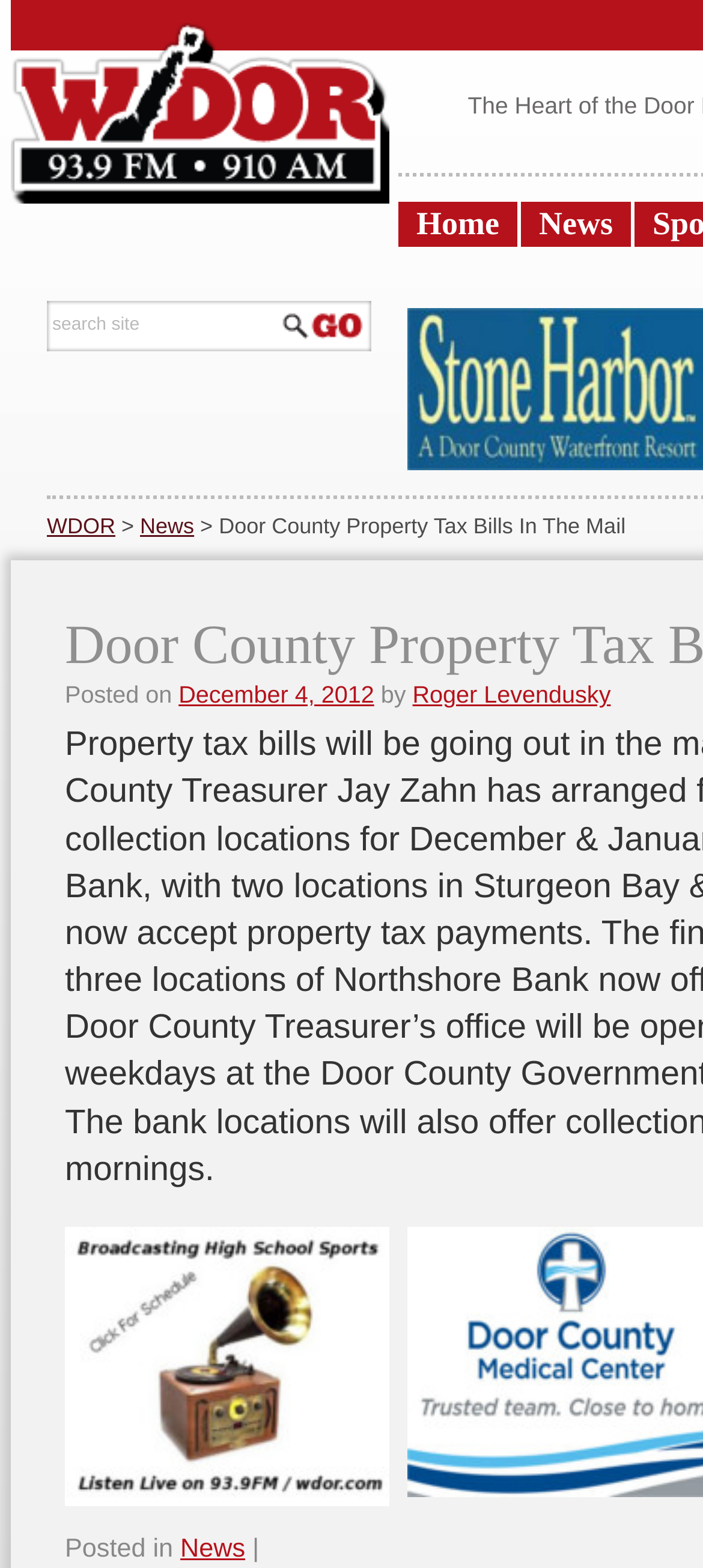Extract the primary heading text from the webpage.

Door County Property Tax Bills In The Mail